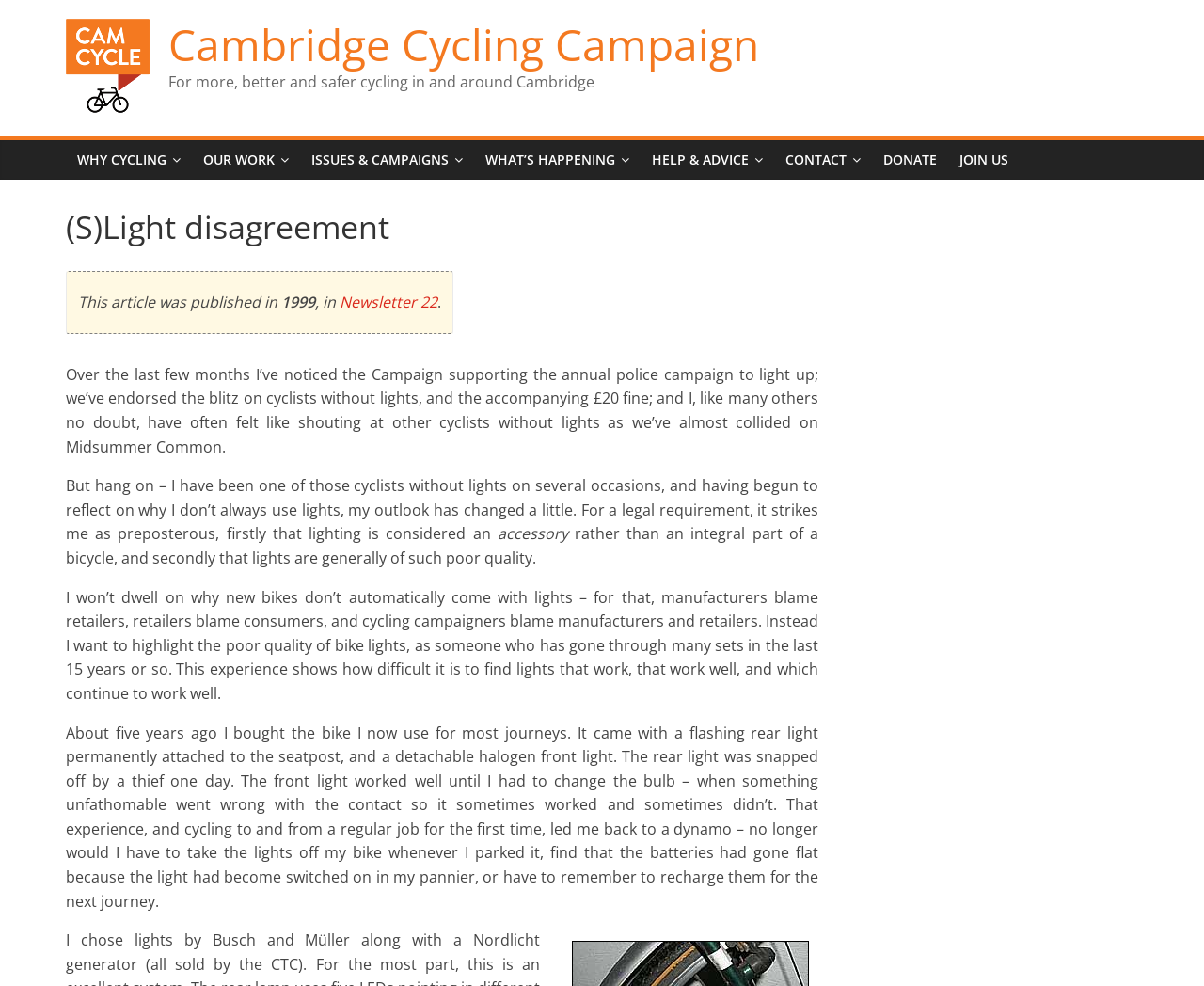Identify the bounding box coordinates for the element you need to click to achieve the following task: "Donate to the campaign". Provide the bounding box coordinates as four float numbers between 0 and 1, in the form [left, top, right, bottom].

[0.724, 0.142, 0.788, 0.183]